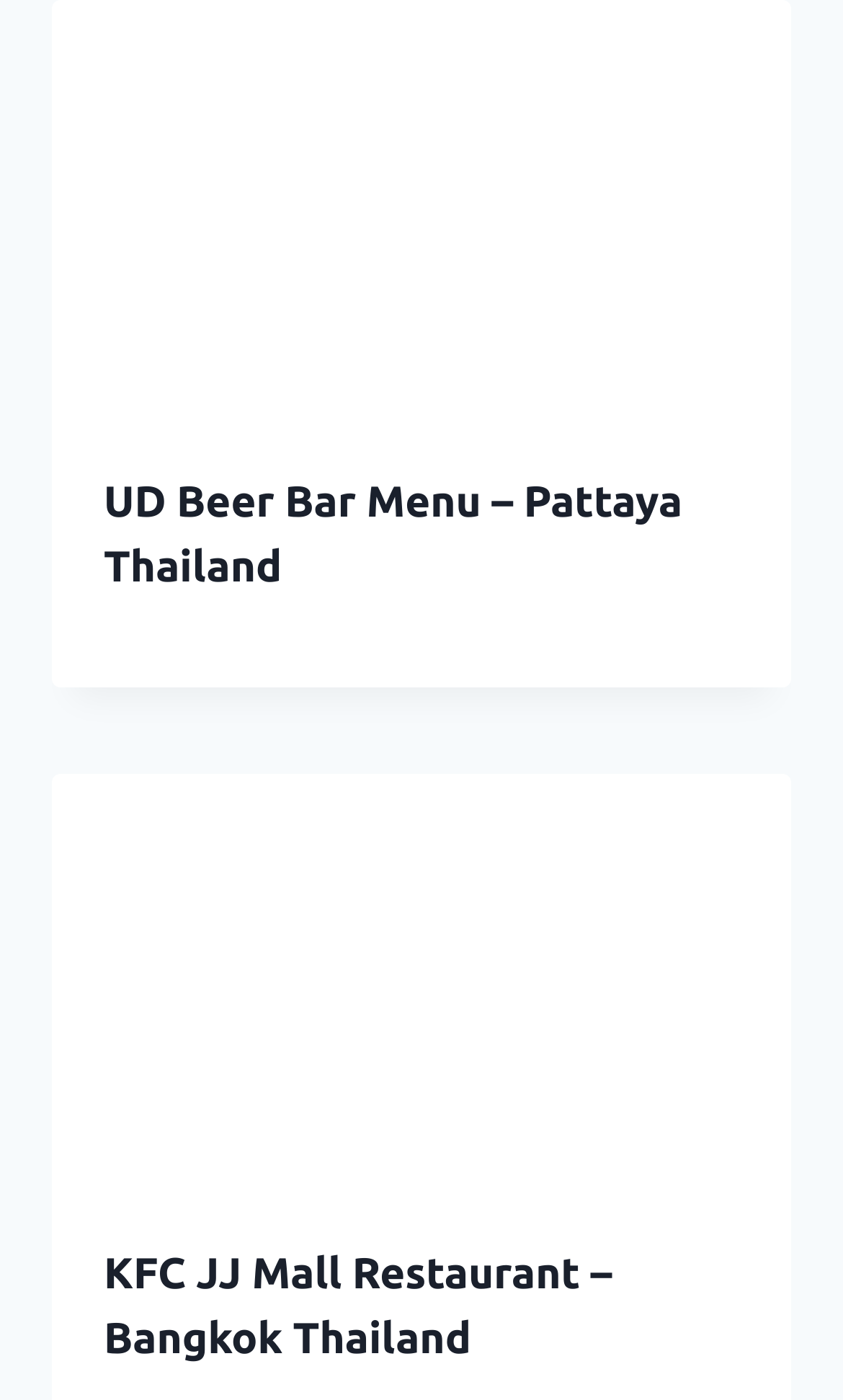Please reply to the following question with a single word or a short phrase:
In which city is the KFC JJ Mall Restaurant located?

Bangkok